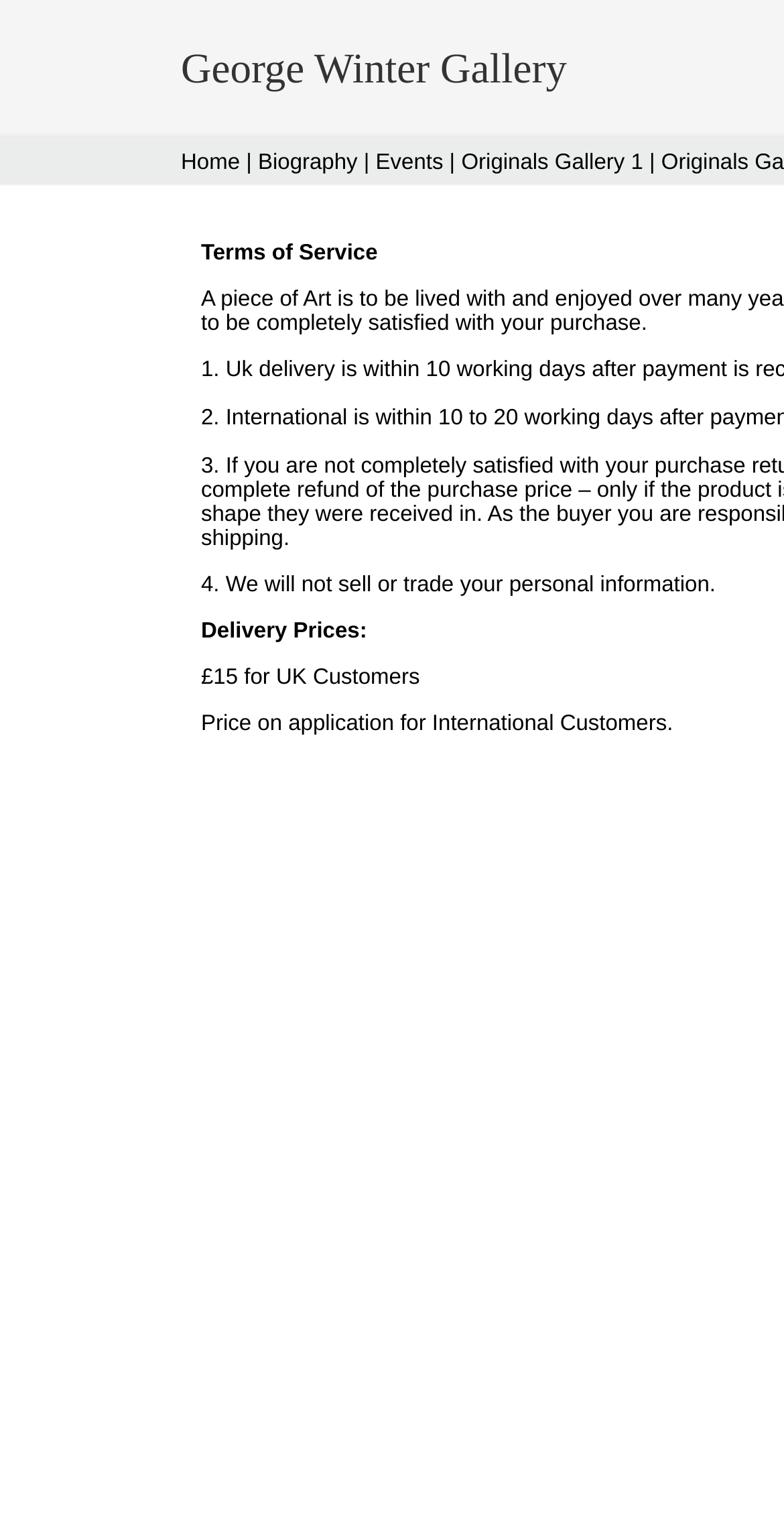Determine the bounding box coordinates for the HTML element described here: "Menu".

None